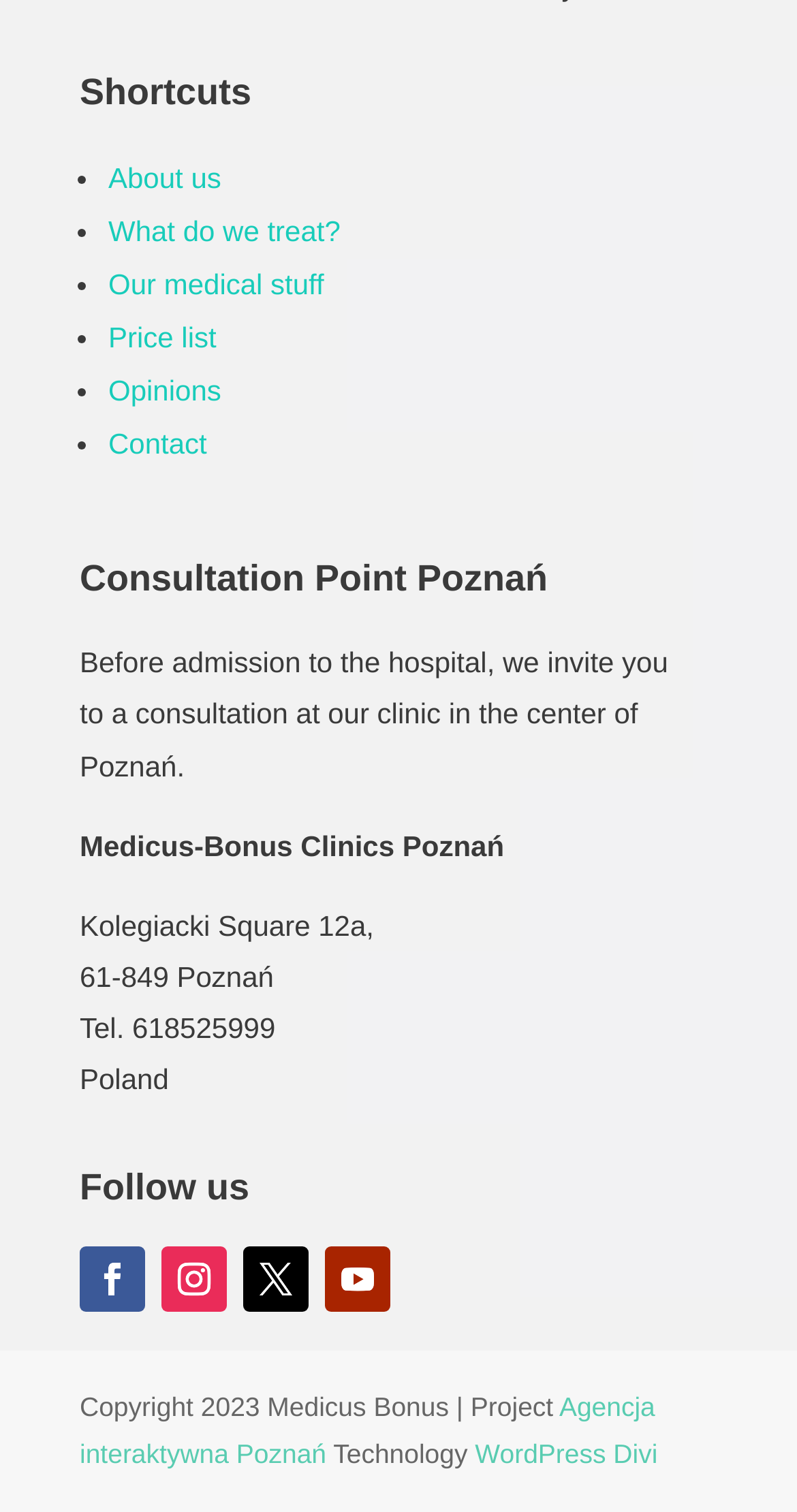Locate the bounding box coordinates of the element that needs to be clicked to carry out the instruction: "Follow on Facebook". The coordinates should be given as four float numbers ranging from 0 to 1, i.e., [left, top, right, bottom].

[0.1, 0.824, 0.182, 0.867]